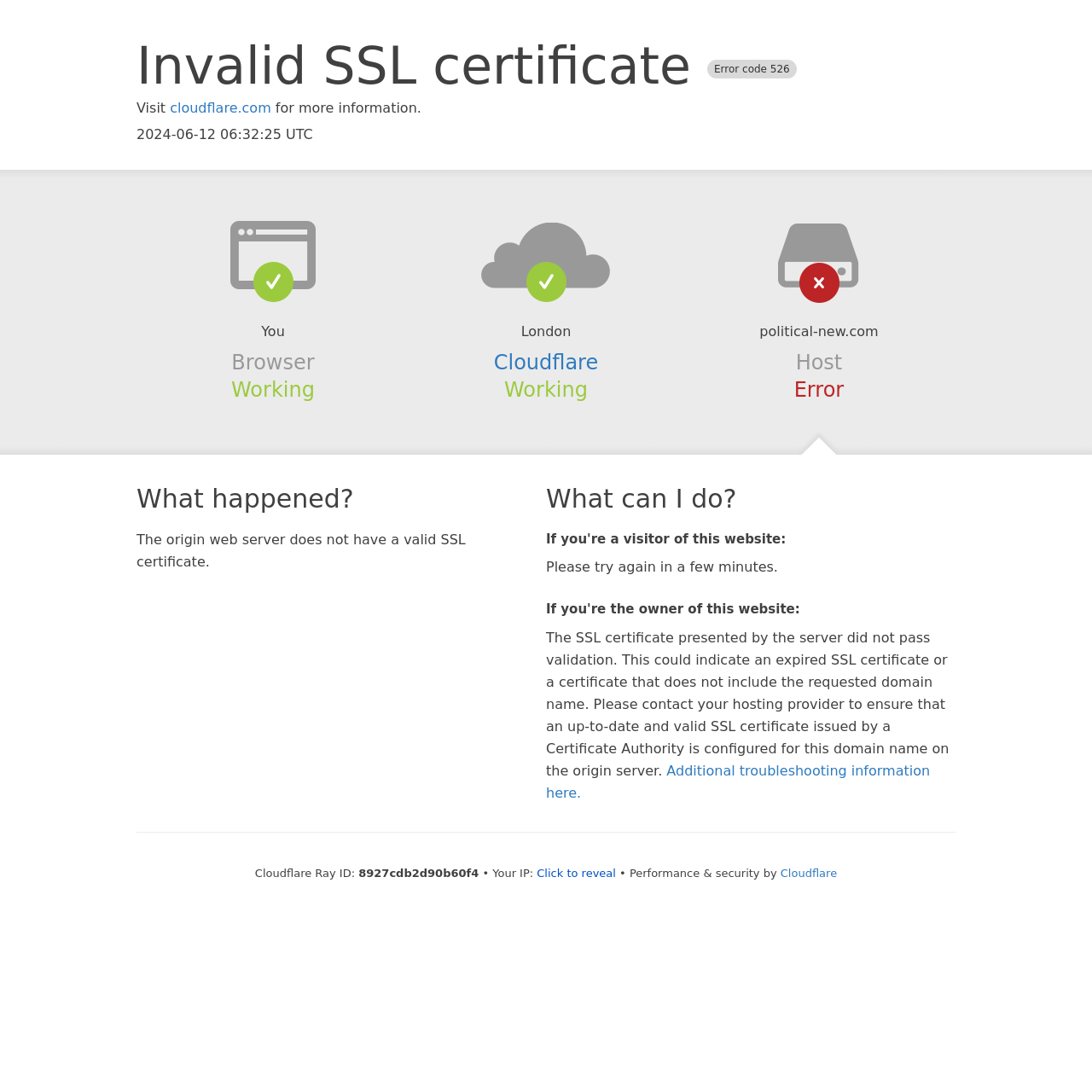Utilize the information from the image to answer the question in detail:
What should the owner of the website do?

According to the section 'What can I do?' on the webpage, if the owner of the website is experiencing an SSL certificate issue, they should contact their hosting provider to ensure that an up-to-date and valid SSL certificate is configured for the domain name on the origin server.